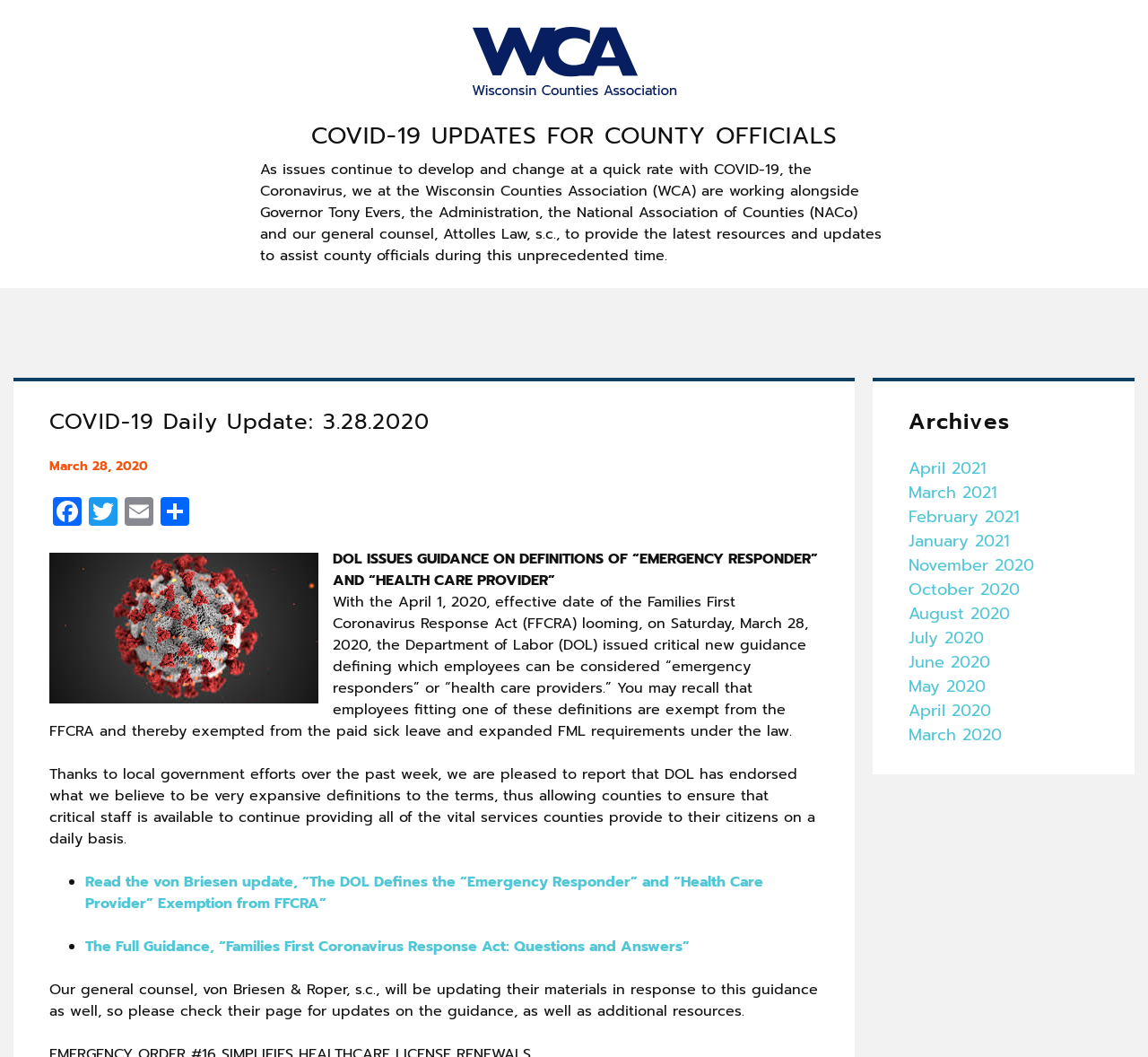How many social media links are available?
Give a single word or phrase as your answer by examining the image.

3